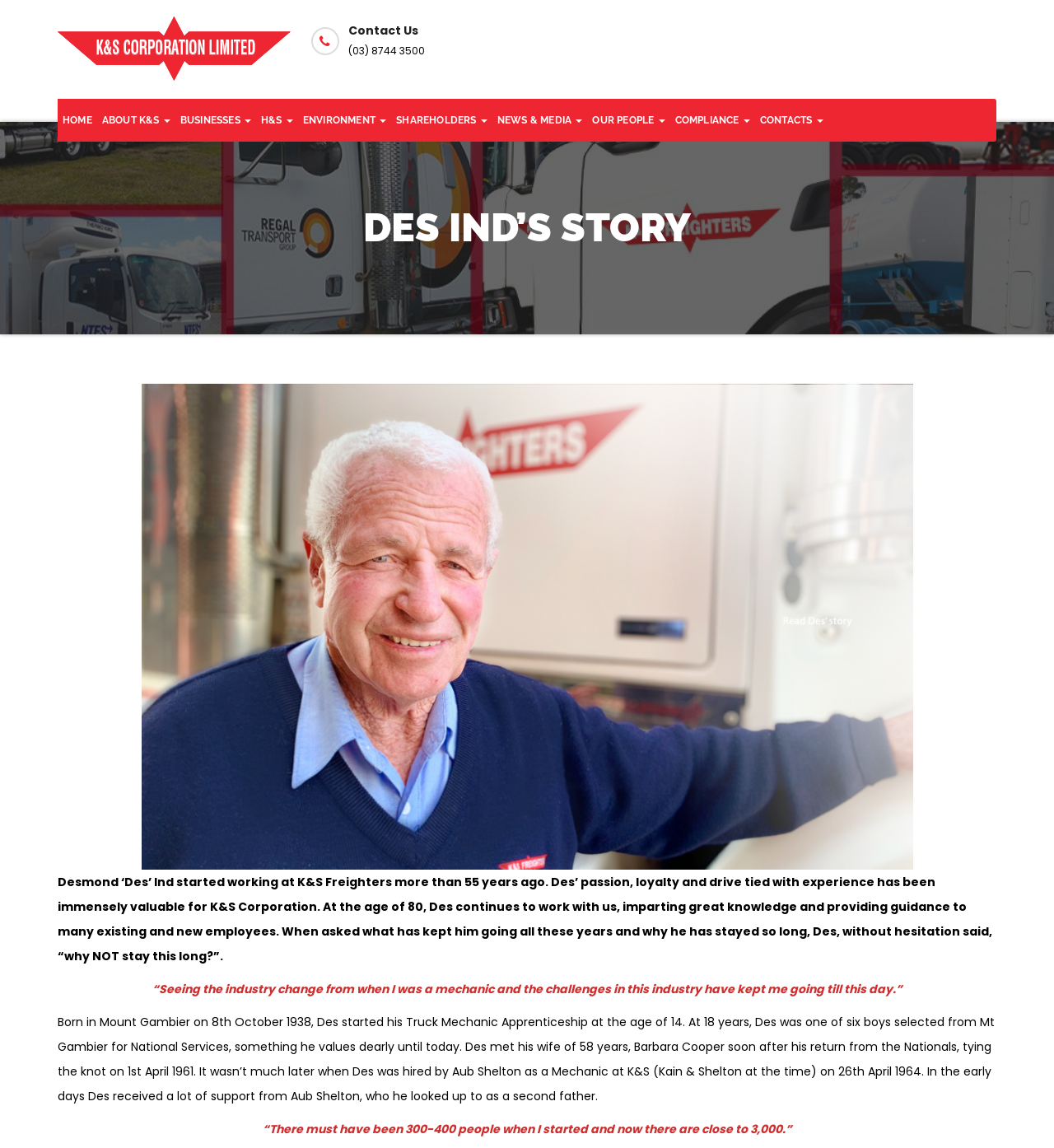What is the company name?
Carefully analyze the image and provide a thorough answer to the question.

I found the company name by looking at the link element with the text 'K&S Corporation' at the top of the page, which suggests that it is the company's website.